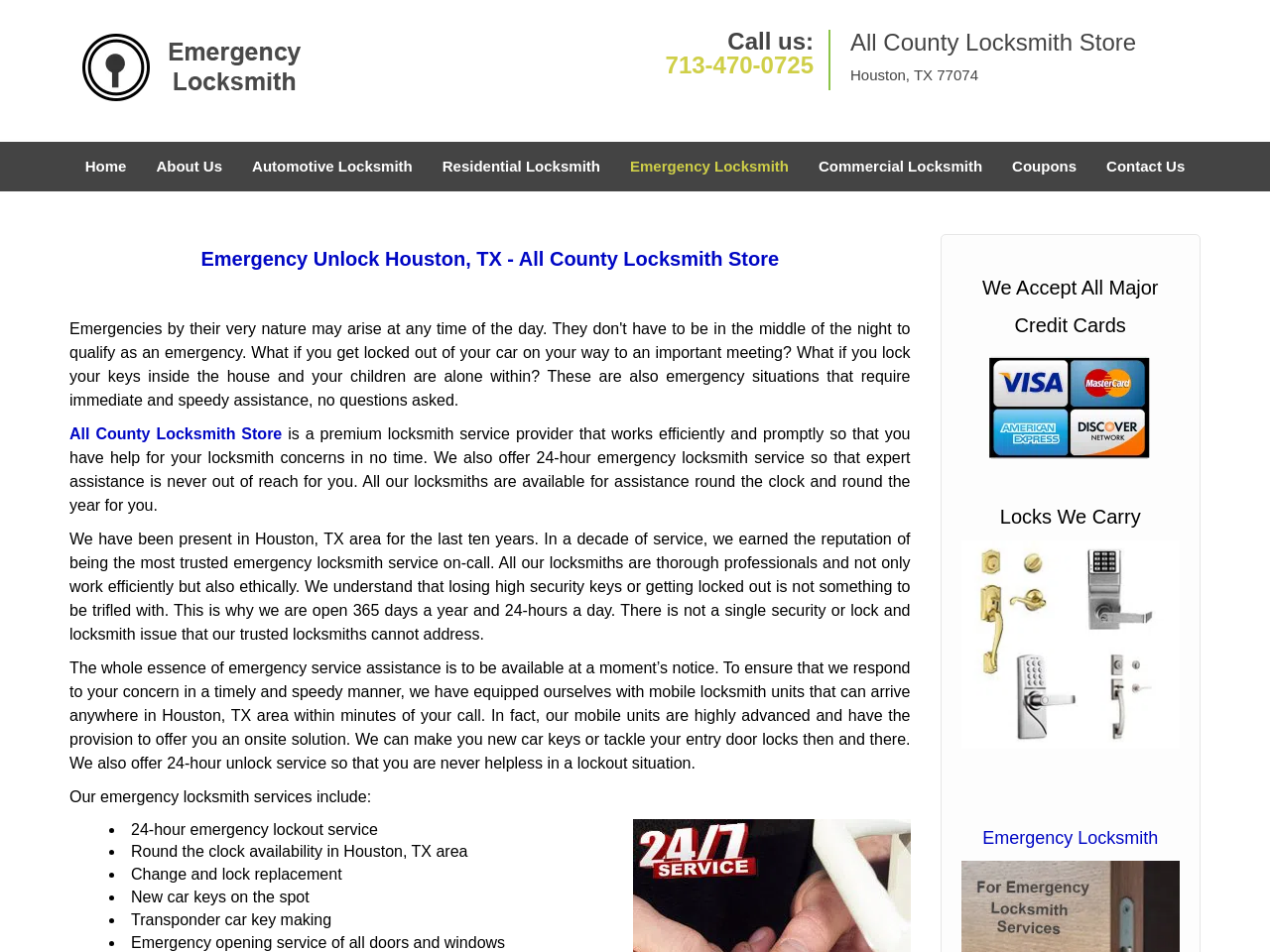Locate the bounding box coordinates of the area you need to click to fulfill this instruction: 'Learn about automotive locksmith services'. The coordinates must be in the form of four float numbers ranging from 0 to 1: [left, top, right, bottom].

[0.187, 0.149, 0.337, 0.201]